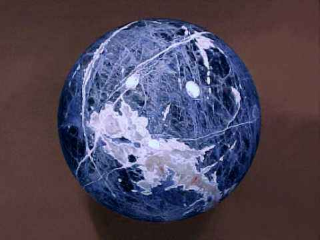Give a detailed account of the elements present in the image.

This image showcases a stunning 4.8-inch Natural Color Blue Sodalite Sphere, renowned for its deep blue hue and unique patterns. The craftsmanship involves hand-polishing natural sodalite rough mined in Bahia, Brazil, highlighting striking white and orange-pink elements against the rich blue background. The sphere's glossy finish enhances its visual appeal, making it a captivating decorative piece for collectors. Its natural beauty and geological significance elevate it beyond mere ornamentation, rendering it a remarkable representation of Brazilian mineral craftsmanship.